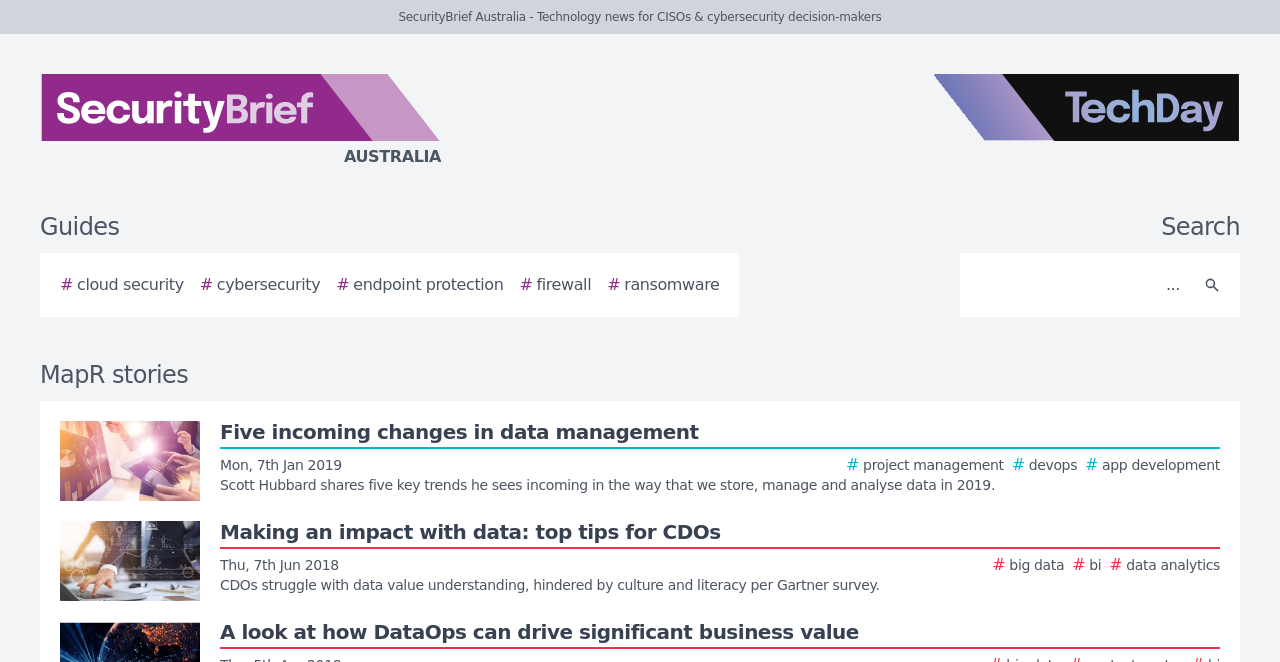Identify the bounding box coordinates for the region of the element that should be clicked to carry out the instruction: "Search for something". The bounding box coordinates should be four float numbers between 0 and 1, i.e., [left, top, right, bottom].

[0.756, 0.394, 0.931, 0.467]